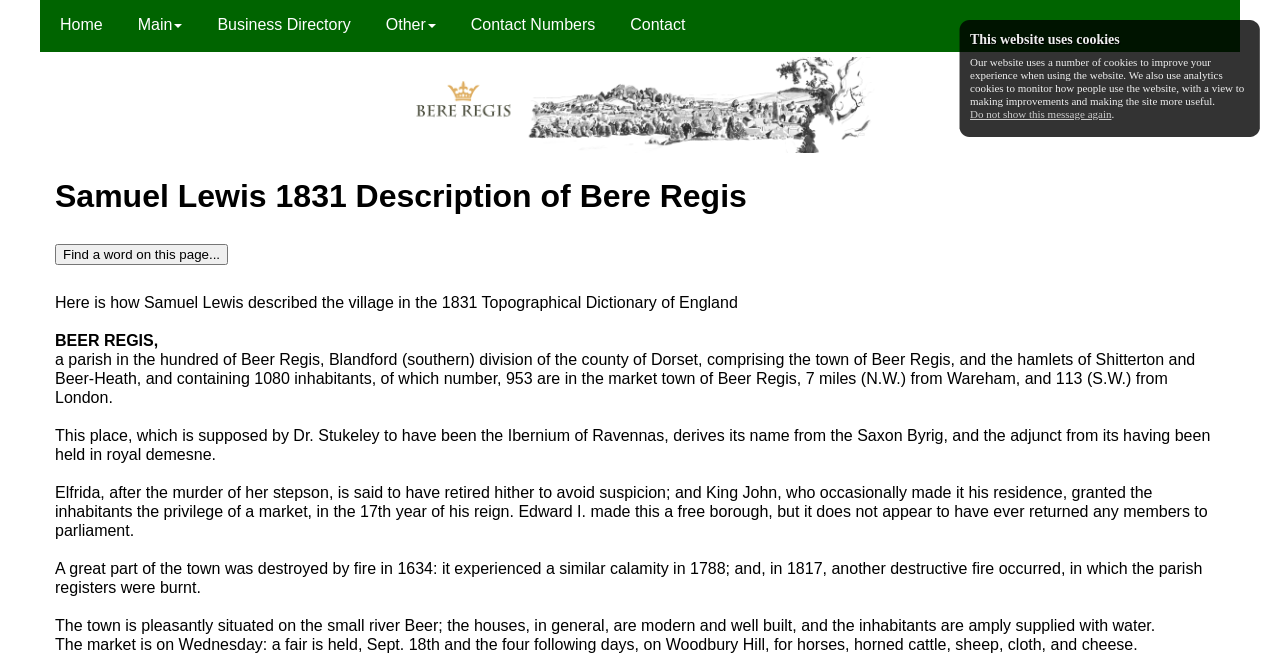Please find the bounding box coordinates of the section that needs to be clicked to achieve this instruction: "Start a new project".

None